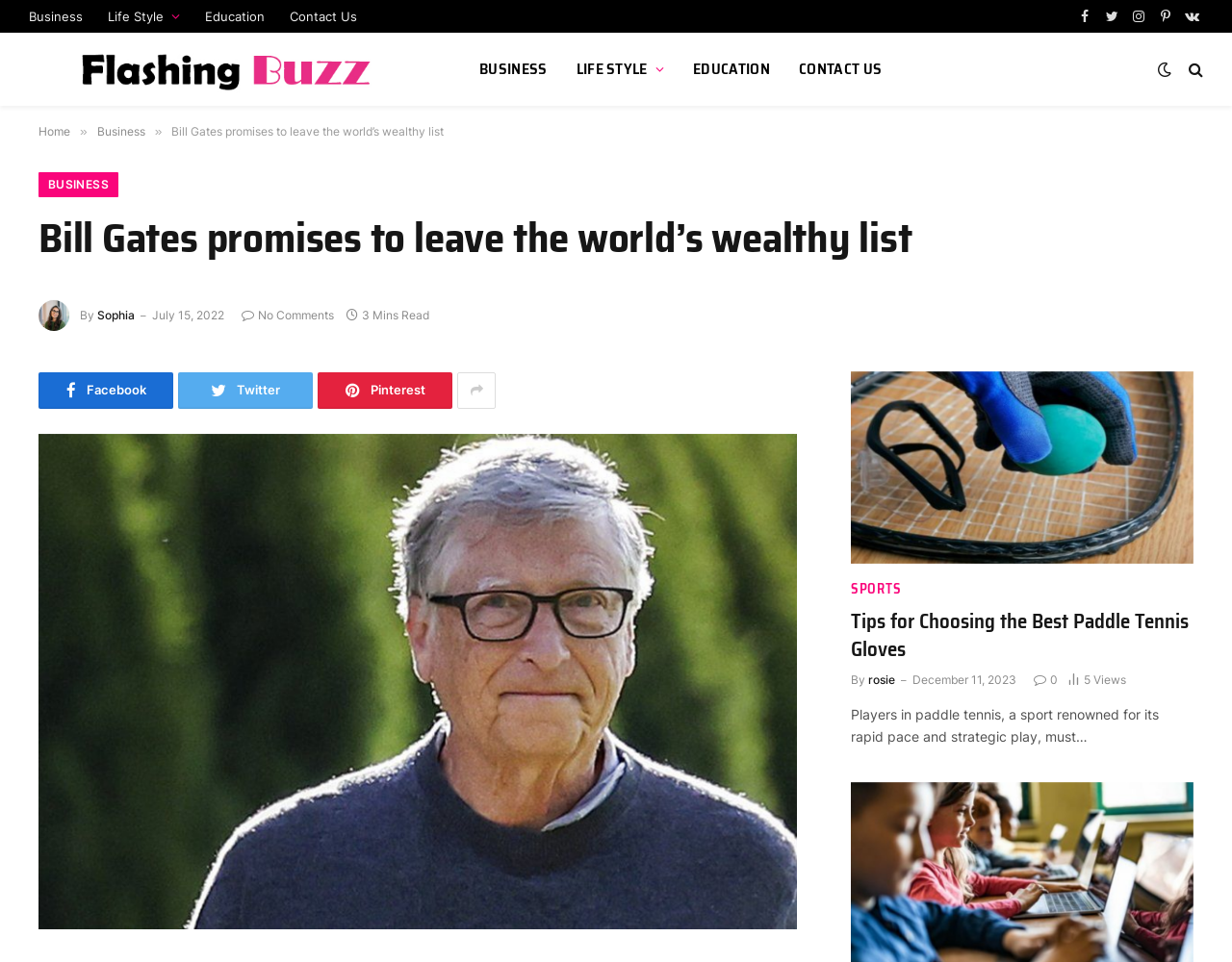Identify and provide the main heading of the webpage.

Bill Gates promises to leave the world’s wealthy list